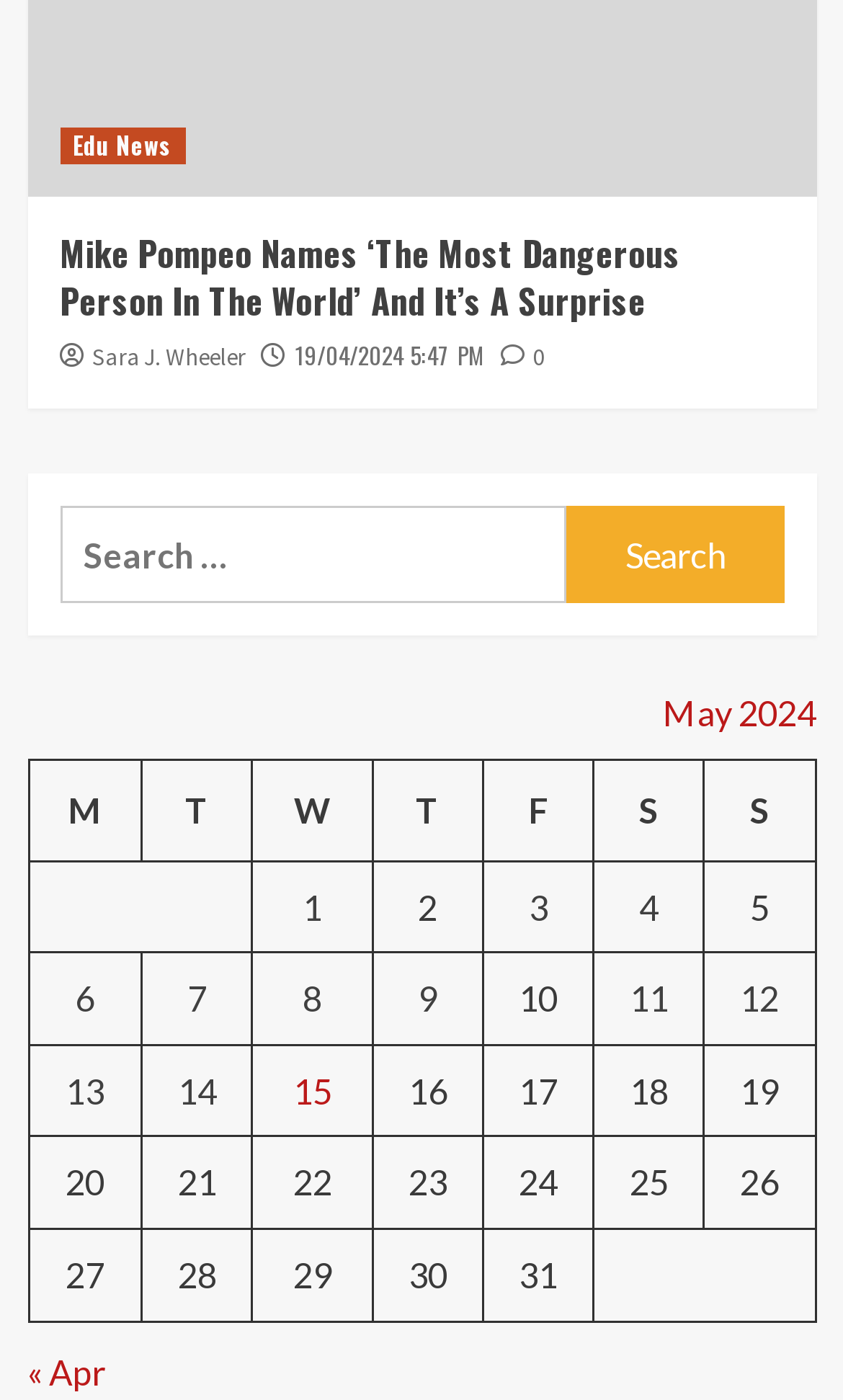Can you find the bounding box coordinates for the UI element given this description: "19/04/2024 5:47 PM"? Provide the coordinates as four float numbers between 0 and 1: [left, top, right, bottom].

[0.35, 0.241, 0.576, 0.265]